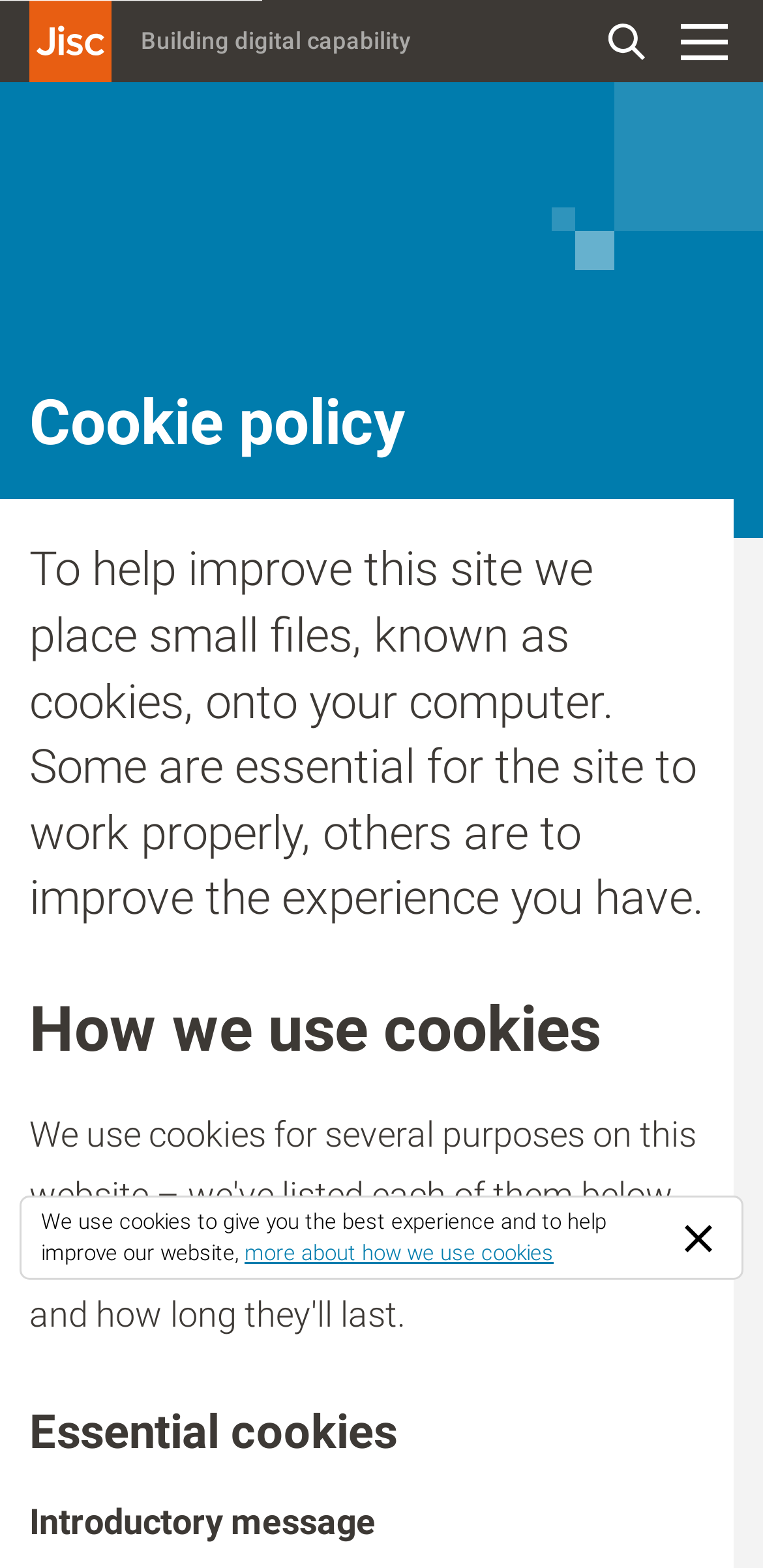Explain the features and main sections of the webpage comprehensively.

The webpage is about the cookie policy of Jisc Building digital capability. At the top left, there is a link to "Jisc Building digital capability" accompanied by a small Jisc logo. On the top right, there are two buttons: a "Search toggle" button with a search icon and a "Mobile menu toggle" button.

Below the top section, the main content begins with a heading "Cookie policy" followed by a paragraph of text explaining the purpose of cookies on the website. The text states that some cookies are essential for the site to work properly, while others are used to improve the user's experience.

Further down, there are three headings: "How we use cookies", "Essential cookies", and another section of text. The "How we use cookies" section is positioned above the "Essential cookies" section.

At the bottom of the page, there is a statement "We use cookies to give you the best experience and to help improve our website," followed by a link to "more about how we use cookies". On the bottom right, there is a "Close" button with a small icon.

There are a total of 5 images on the page, including the Jisc logo, a search icon, a mobile menu icon, and two small icons accompanying the "Close" button.